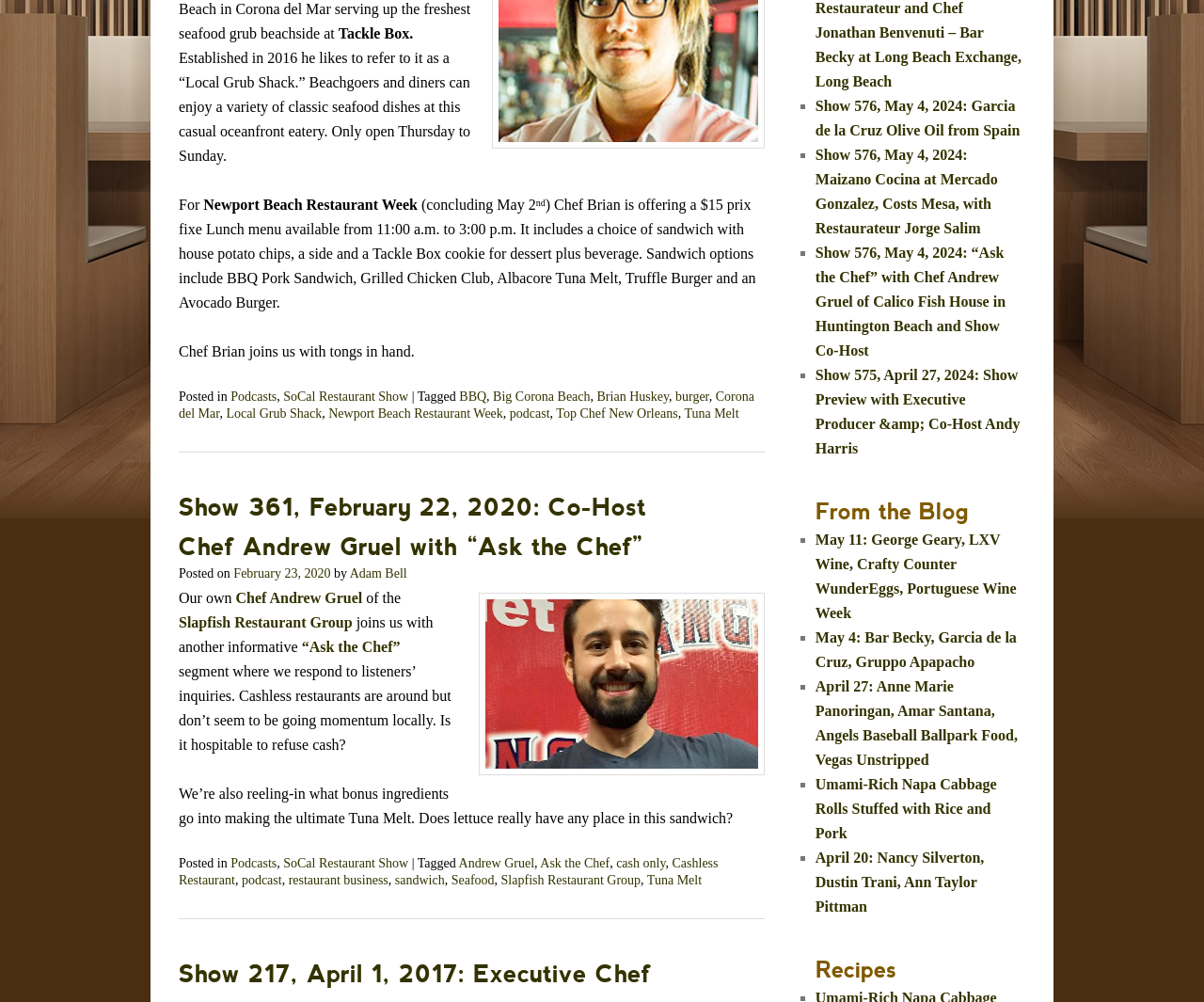Please predict the bounding box coordinates (top-left x, top-left y, bottom-right x, bottom-right y) for the UI element in the screenshot that fits the description: Adam Bell

[0.29, 0.565, 0.338, 0.579]